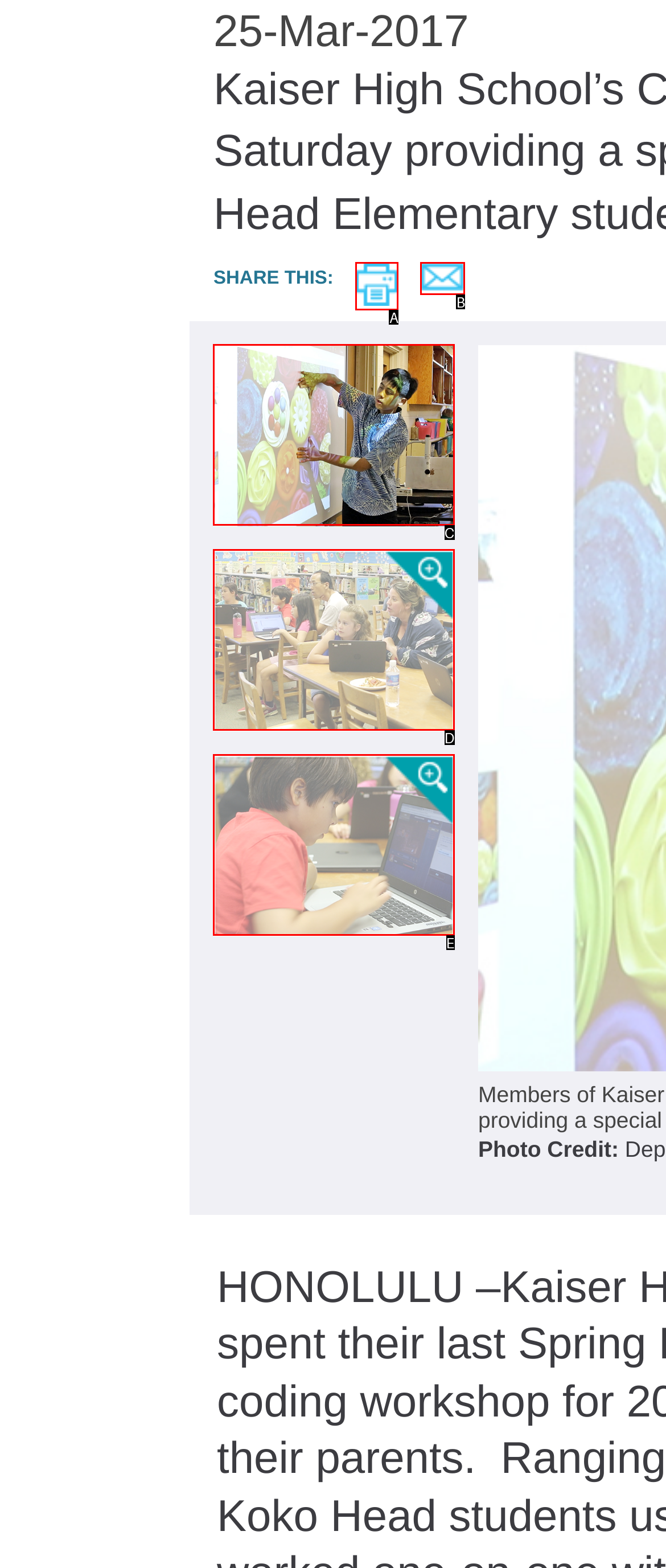Match the HTML element to the given description: title="Photo #3"
Indicate the option by its letter.

E